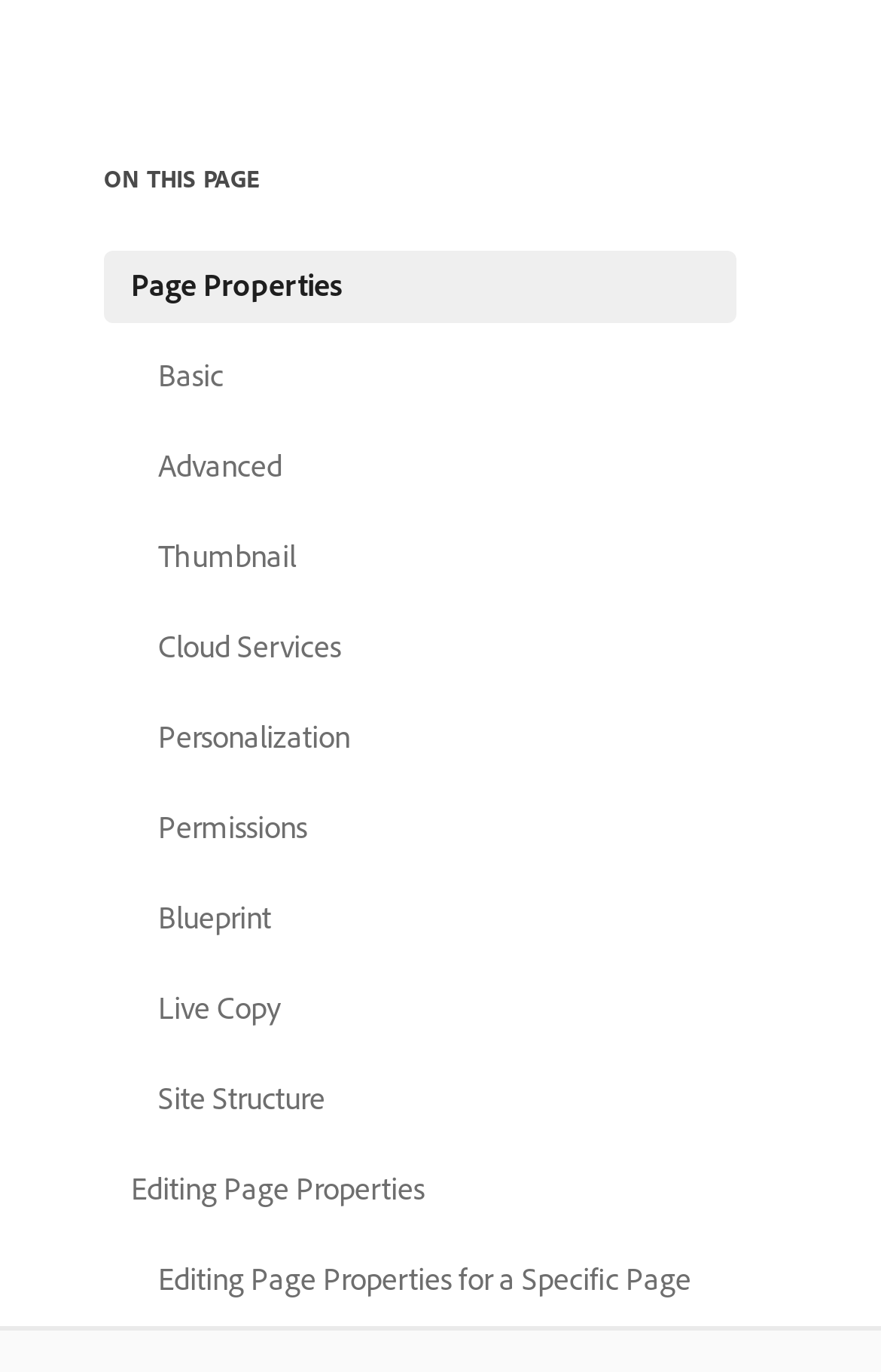Please respond in a single word or phrase: 
What is the first link on the page?

Page Properties